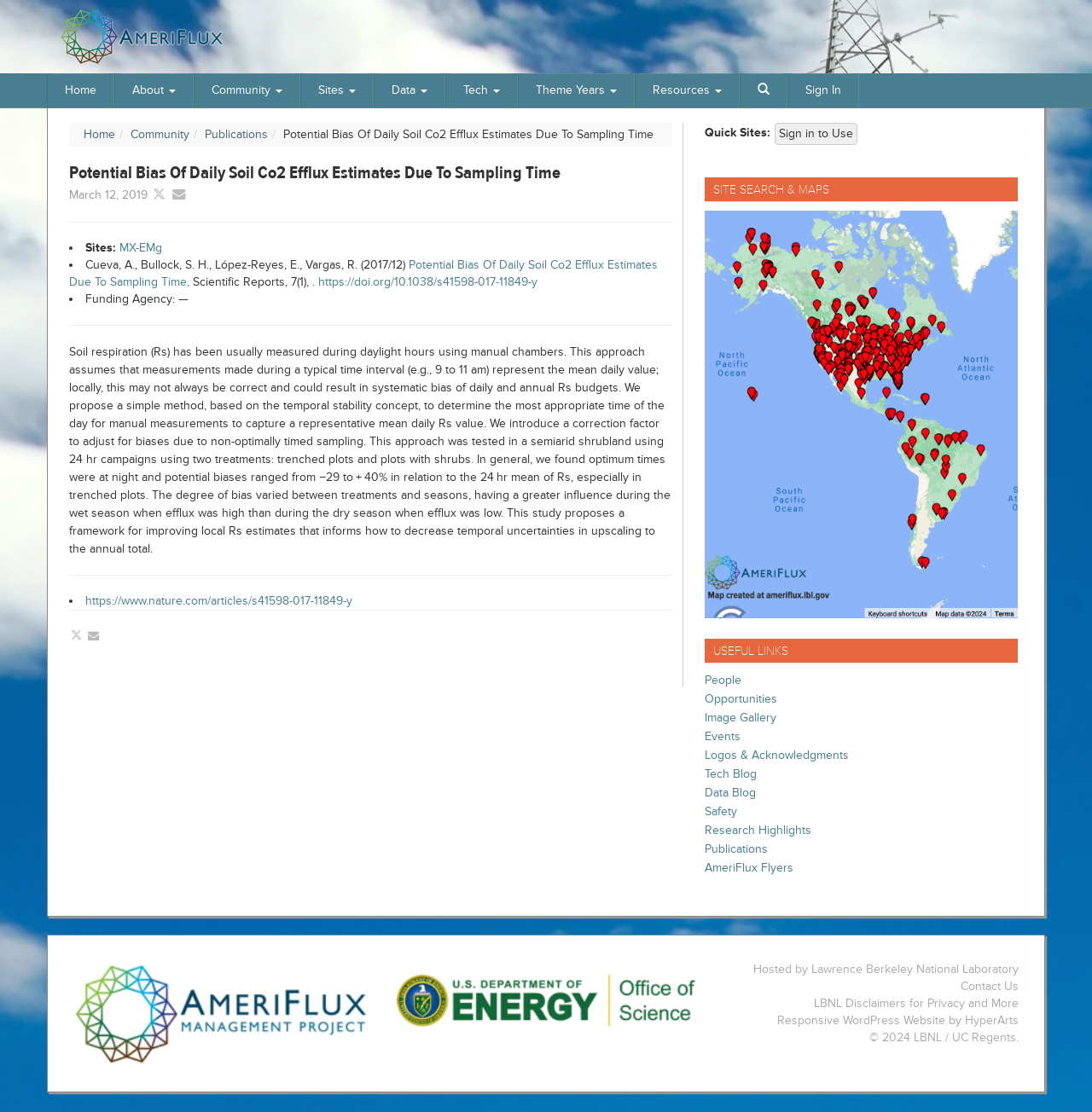What is the purpose of the 'Site Search & Maps' section?
Using the image, elaborate on the answer with as much detail as possible.

I found the 'Site Search & Maps' section on the webpage, and based on its name, I infer that its purpose is to allow users to search and map sites.